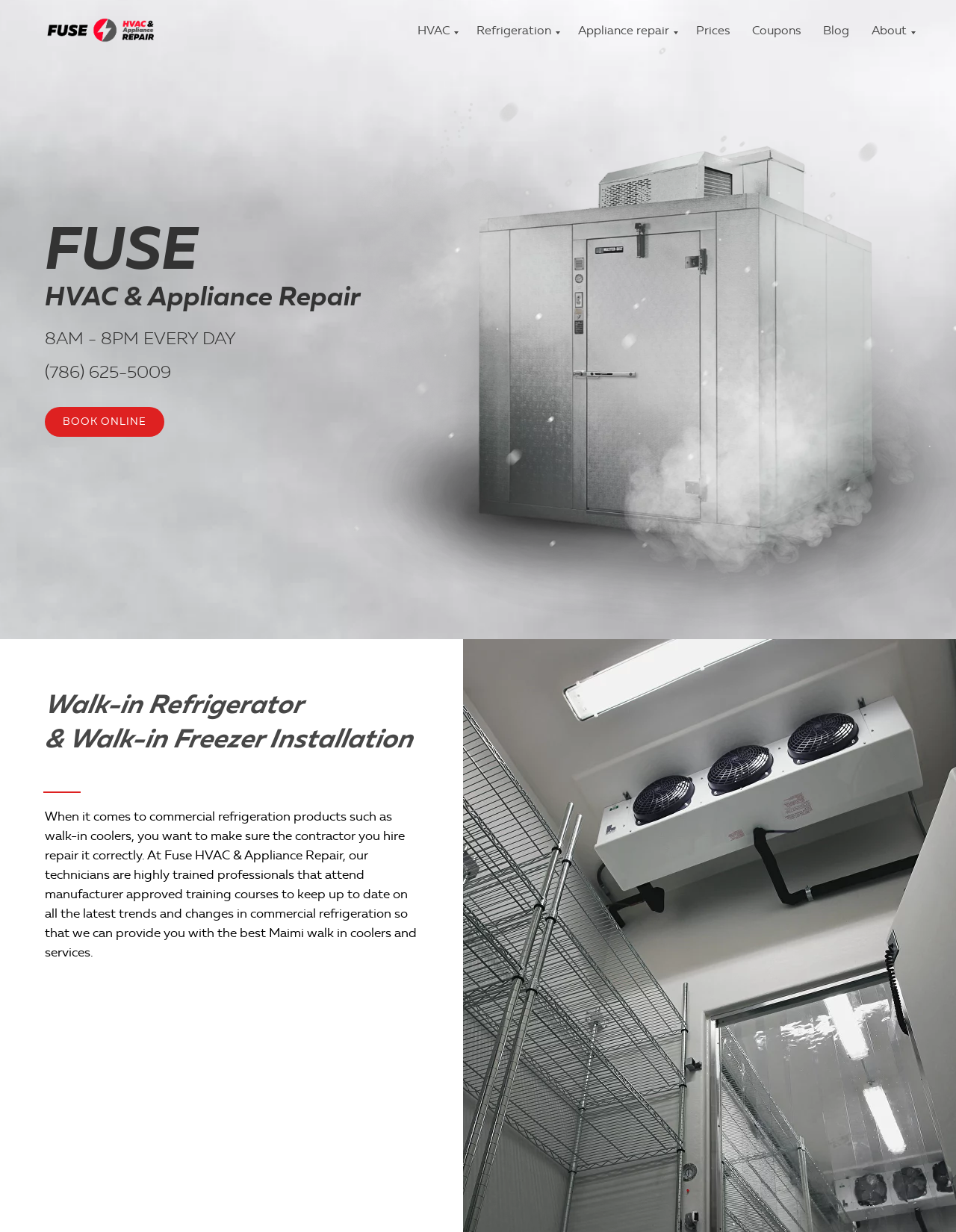Specify the bounding box coordinates for the region that must be clicked to perform the given instruction: "Click on the 'HVAC' link".

[0.437, 0.018, 0.475, 0.03]